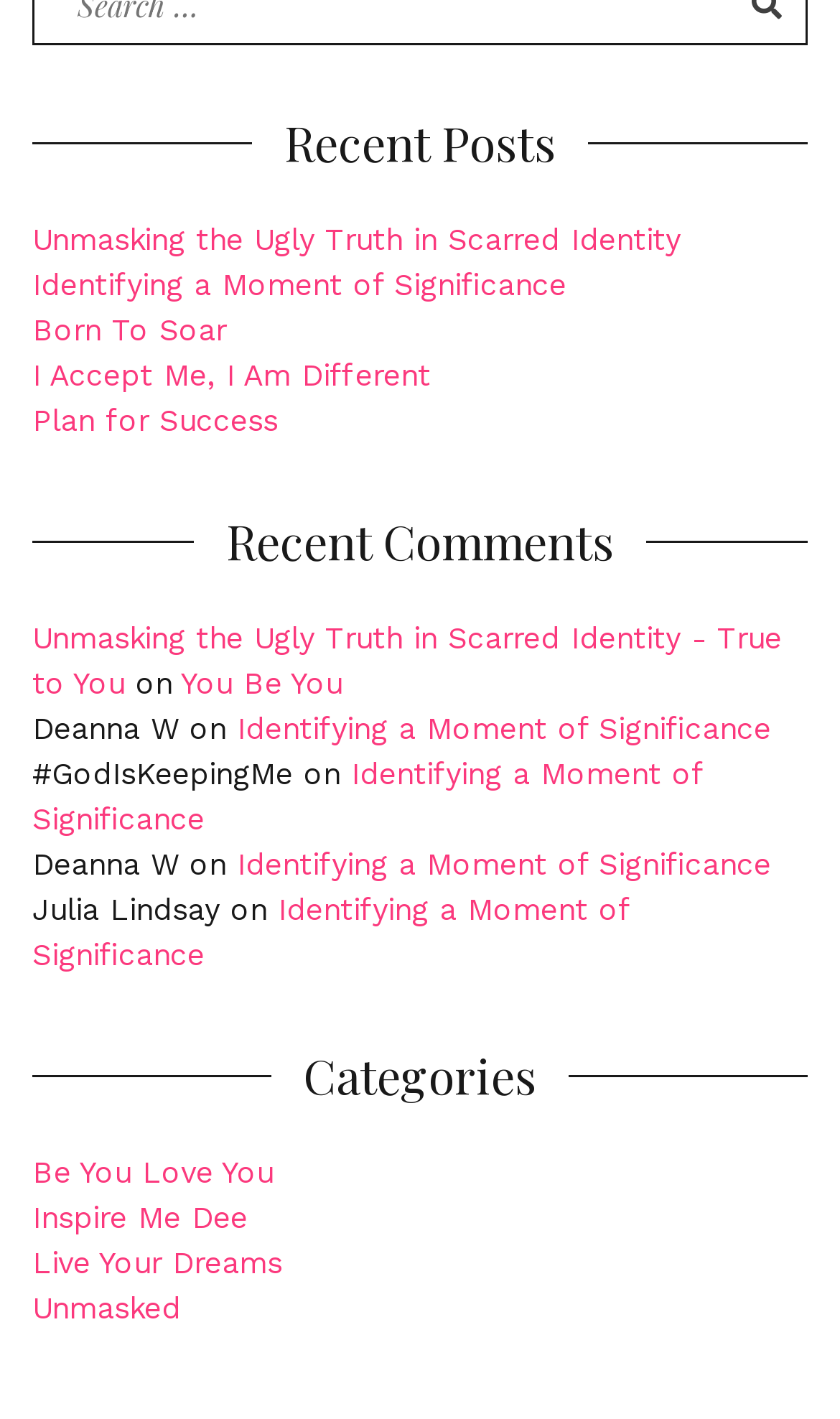Based on the visual content of the image, answer the question thoroughly: Who commented on 'Identifying a Moment of Significance'?

The comments are listed under the heading element with the text 'Recent Comments'. The link element with the text 'Identifying a Moment of Significance' is followed by two StaticText elements with the text 'Deanna W' and 'Julia Lindsay', indicating that they commented on this post.